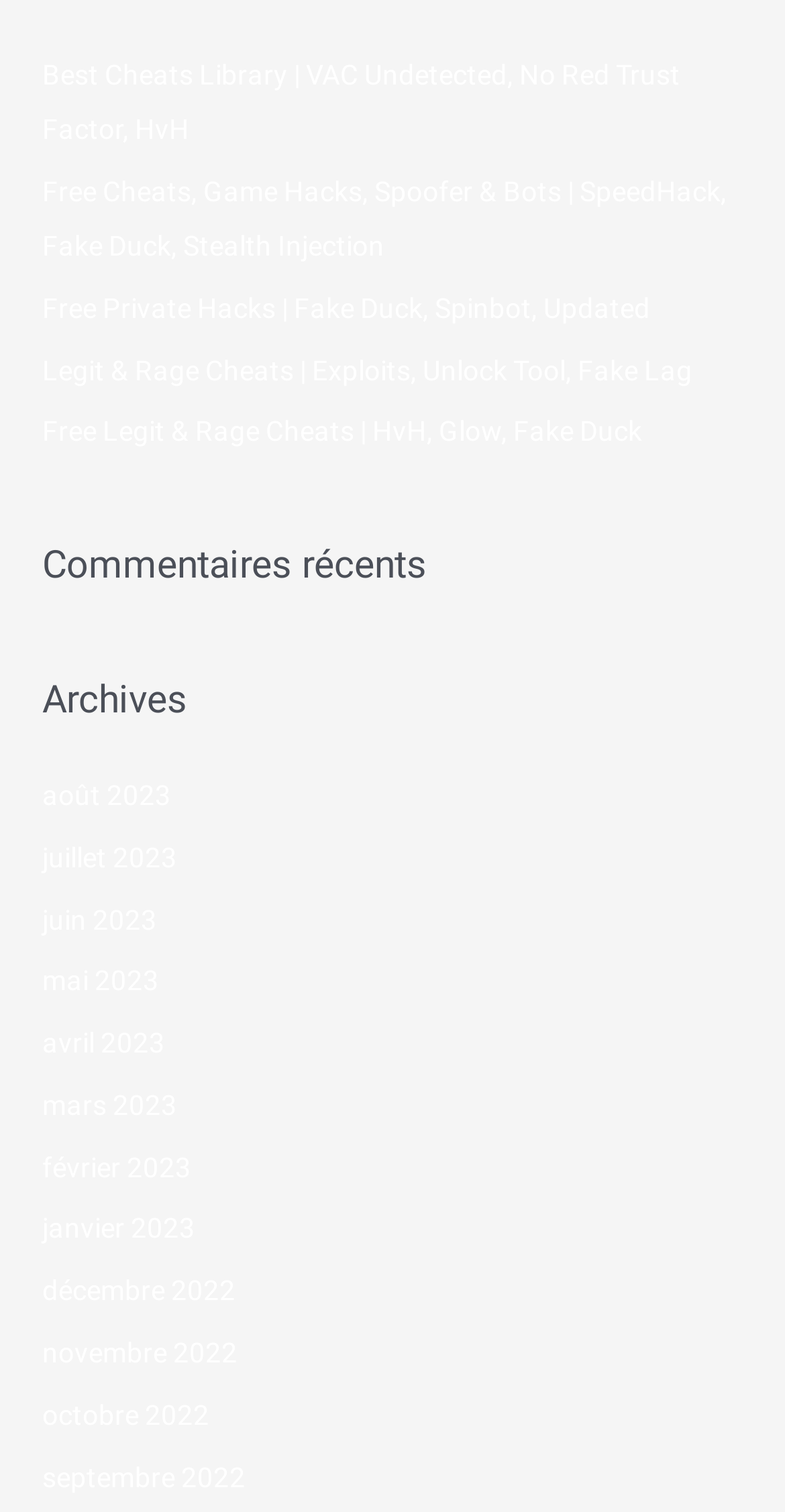Identify the bounding box coordinates of the section that should be clicked to achieve the task described: "Read about Best Cheats Library".

[0.054, 0.038, 0.867, 0.096]